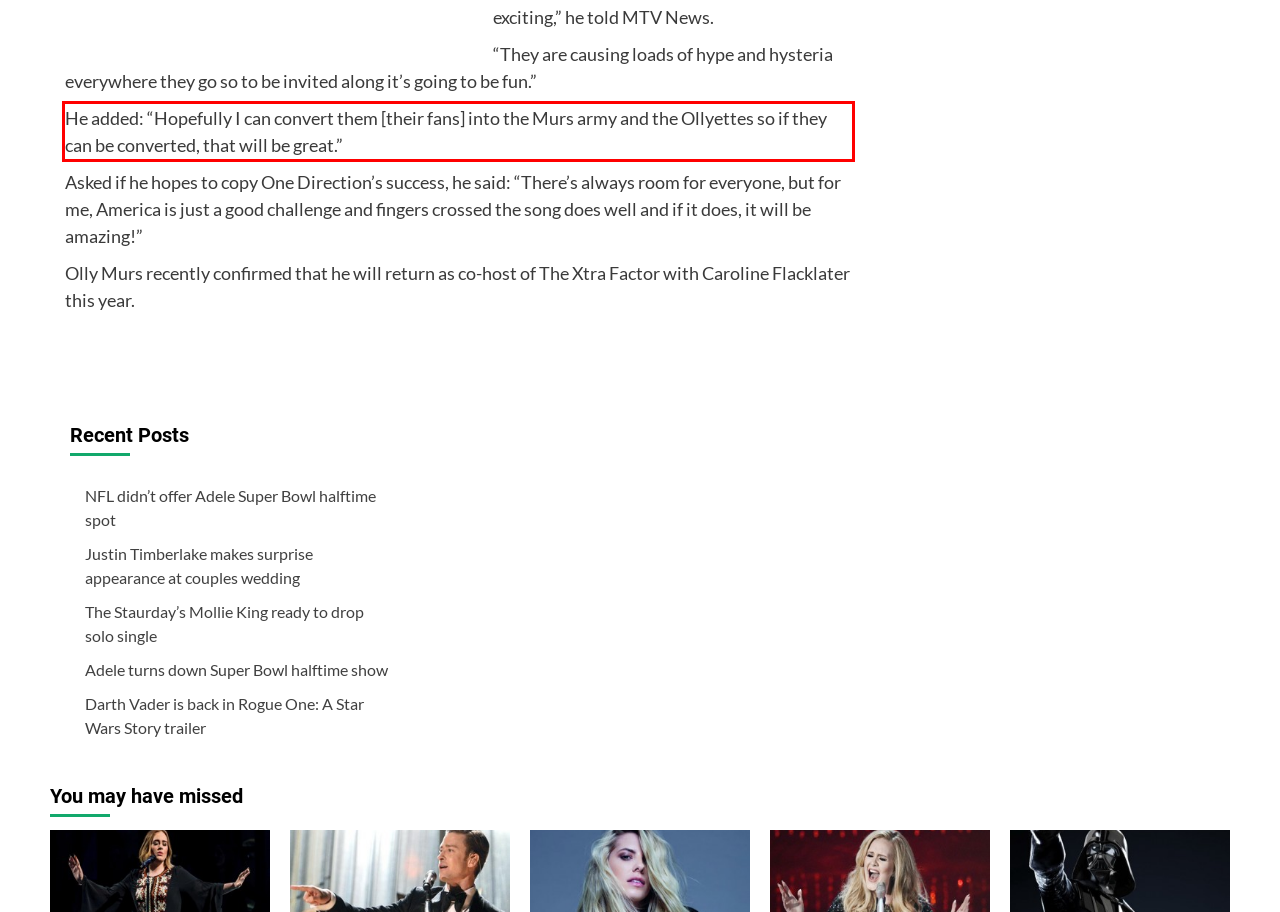You have a screenshot of a webpage with a UI element highlighted by a red bounding box. Use OCR to obtain the text within this highlighted area.

He added: “Hopefully I can convert them [their fans] into the Murs army and the Ollyettes so if they can be converted, that will be great.”